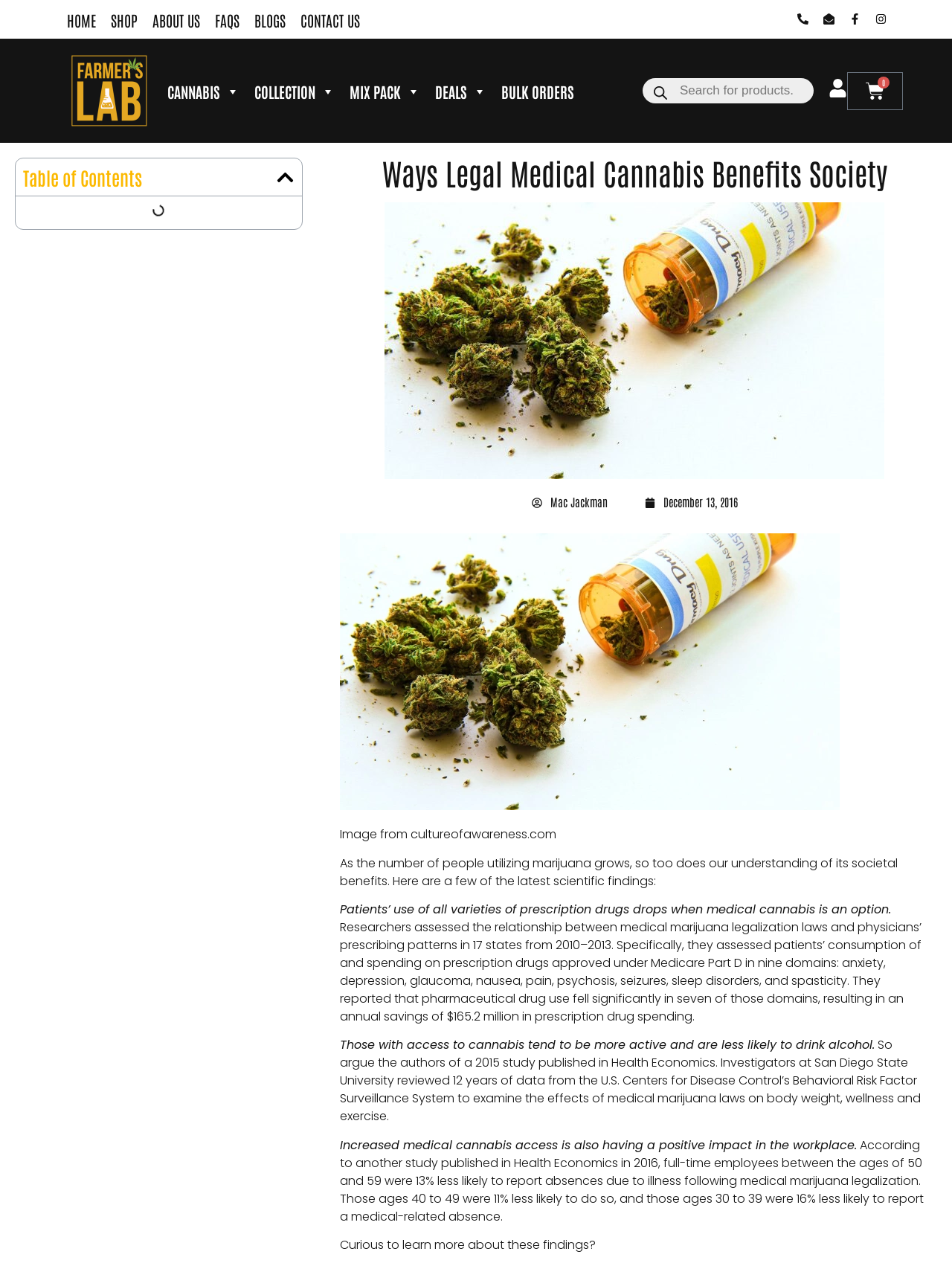Provide a brief response to the question below using a single word or phrase: 
What is the image above the blog post about?

Prescription bottle with cannabis